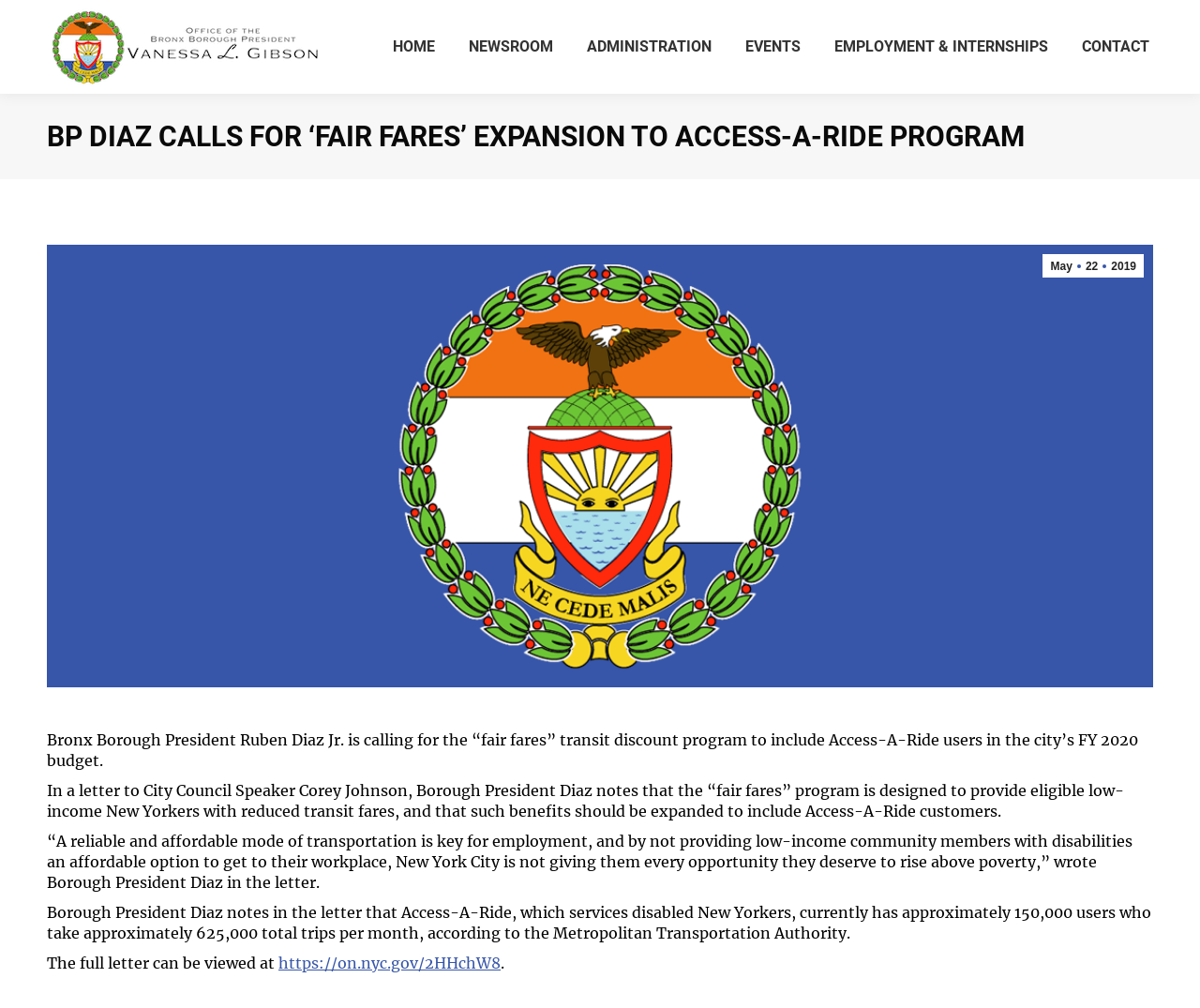Generate a comprehensive description of the webpage content.

The webpage is about Bronx Borough President Ruben Diaz Jr.'s call to expand the "fair fares" transit discount program to include Access-A-Ride users in the city's FY 2020 budget. 

At the top left of the page, there is a logo of "The Office of The Bronx Borough President | Vanessa L. Gibson" with a link to the office's website. Below the logo, there are five navigation links: "HOME", "NEWSROOM", "ADMINISTRATION", "EVENTS", and "EMPLOYMENT & INTERNSHIPS", followed by a "CONTACT" link at the top right corner.

The main content of the page is a news article with a heading "BP DIAZ CALLS FOR ‘FAIR FARES’ EXPANSION TO ACCESS-A-RIDE PROGRAM". Below the heading, there is a link to the date "May 22 2019" and an image of the official seal of The Bronx. 

The article consists of four paragraphs of text. The first paragraph explains that Bronx Borough President Ruben Diaz Jr. is calling for the expansion of the "fair fares" program to include Access-A-Ride users. The second paragraph notes that the program is designed to provide eligible low-income New Yorkers with reduced transit fares and that such benefits should be expanded to include Access-A-Ride customers. 

The third paragraph quotes Borough President Diaz's letter, stating that a reliable and affordable mode of transportation is key for employment and that not providing low-income community members with disabilities an affordable option to get to their workplace is not giving them every opportunity they deserve to rise above poverty. 

The fourth paragraph provides statistics about Access-A-Ride, stating that it services disabled New Yorkers and has approximately 150,000 users who take approximately 625,000 total trips per month. Finally, there is a link to view the full letter.